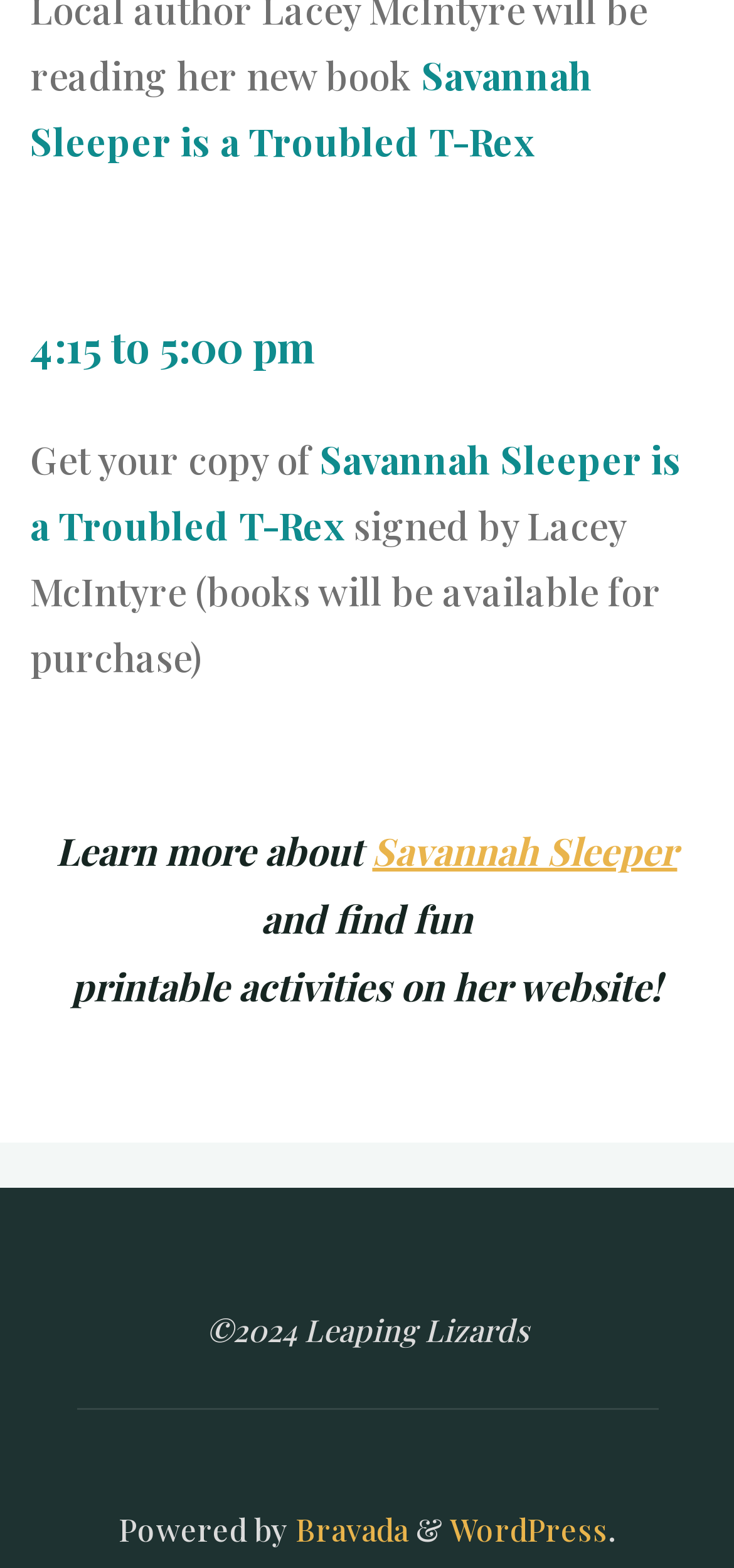What is the website mentioned on the webpage?
Refer to the image and provide a thorough answer to the question.

The website can be found in the link element with the text 'Savannah Sleeper' which is located in the middle of the webpage, and it is mentioned as a place to learn more about Savannah Sleeper and find fun printable activities.